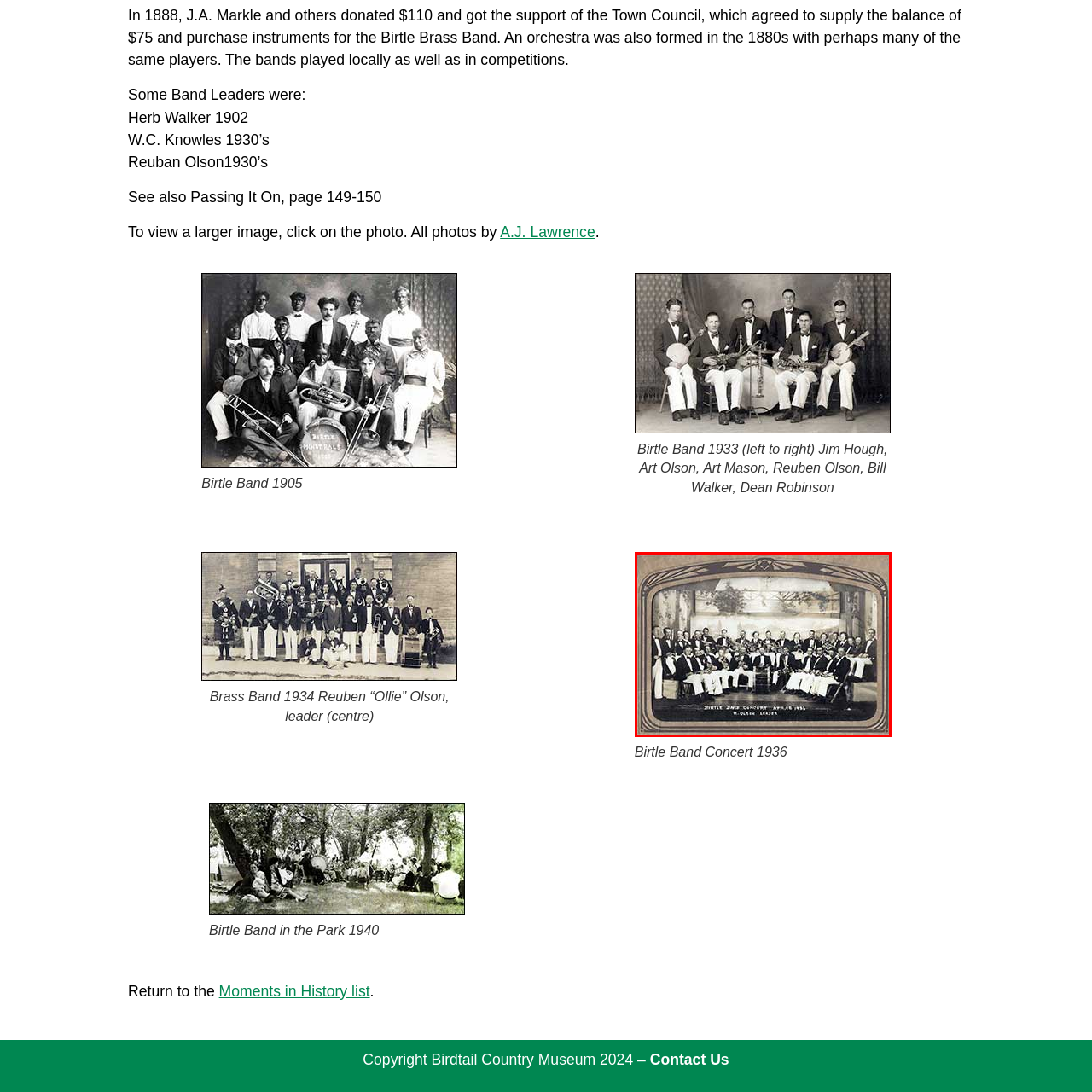Create an extensive caption describing the content of the image outlined in red.

The image depicts the Birtle Band Concert from 1936, showcasing a large assembly of musicians dressed in formal attire, complete with white trousers and black jackets. They are arranged in a traditional group portrait format, seated and standing around a central figure, believed to be Reuben "Ollie" Olson, the bandleader. The background features a decorative curtain, adding an elegant ambiance to the scene. This historical photograph captures the spirit of community and musical tradition during that era, reflecting the rich cultural heritage of the Birtle region. Additional context can be found by following links related to the Birtle Band and its history, emphasizing the ongoing legacy of these musicians in the community.